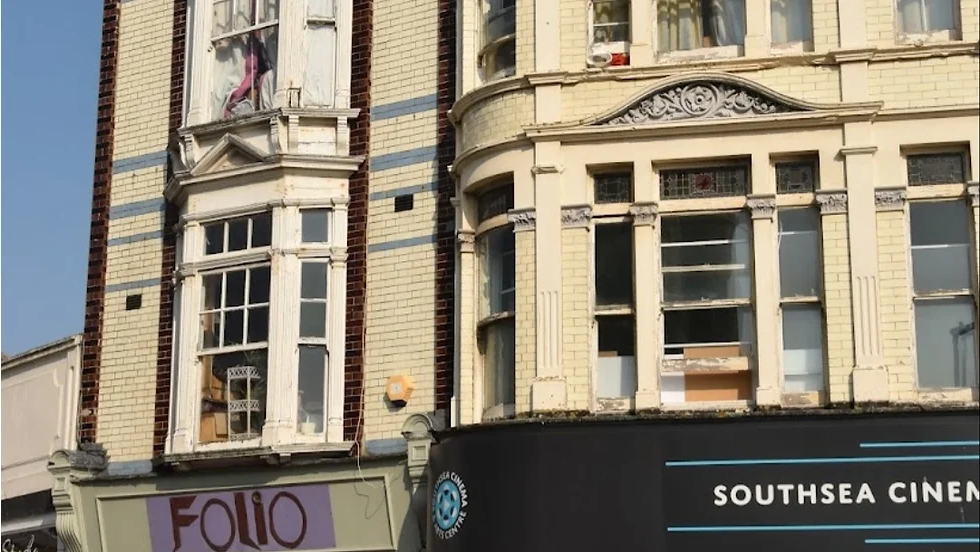What is the essence of Southsea according to the image?
Can you give a detailed and elaborate answer to the question?

The caption concludes that this image perfectly illustrates the essence of Southsea, which is combining entertainment with a rich architectural heritage, as seen in the blend of historical and modern elements in the cinema's design.